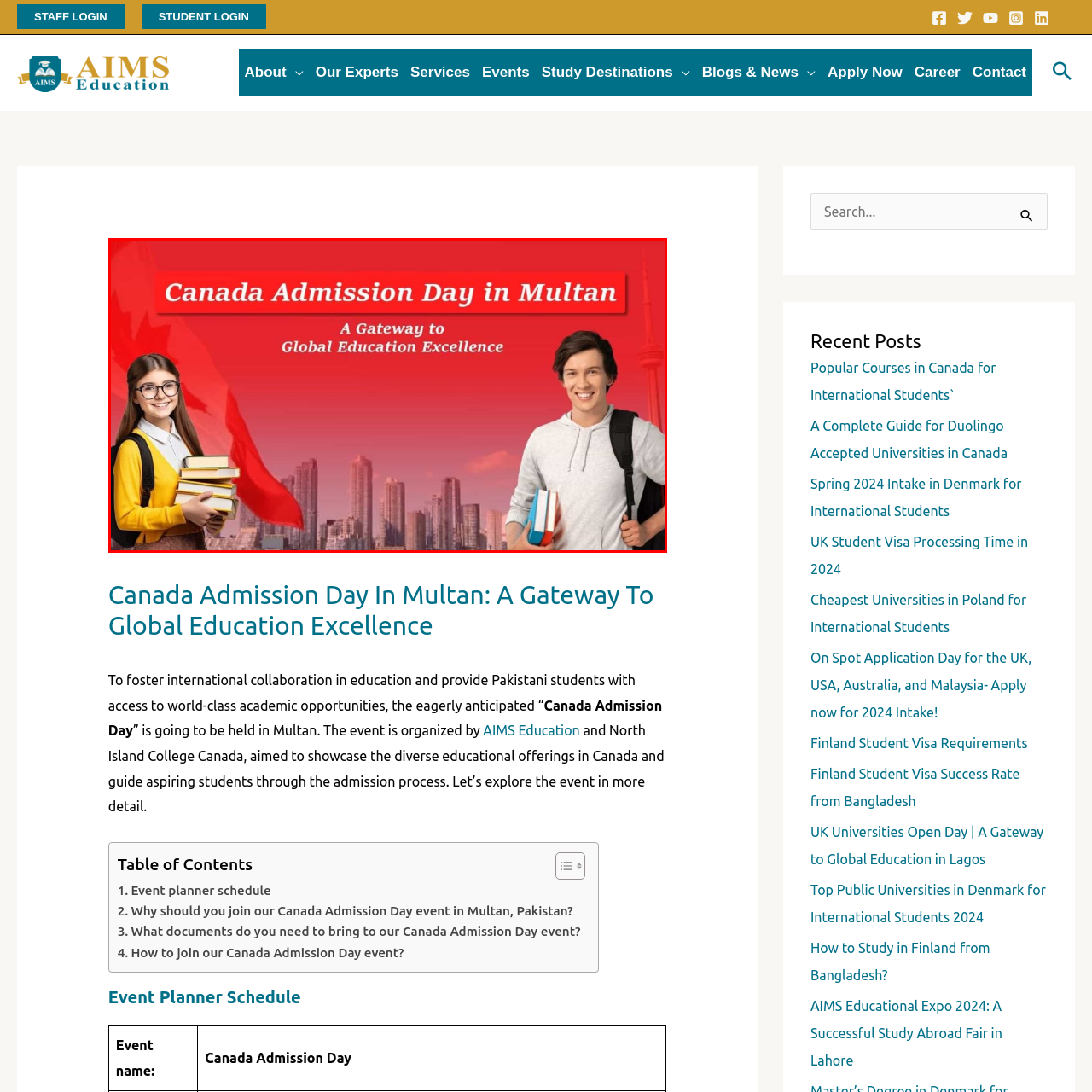Observe the image inside the red bounding box and respond to the question with a single word or phrase:
How many students are featured in the image?

Two